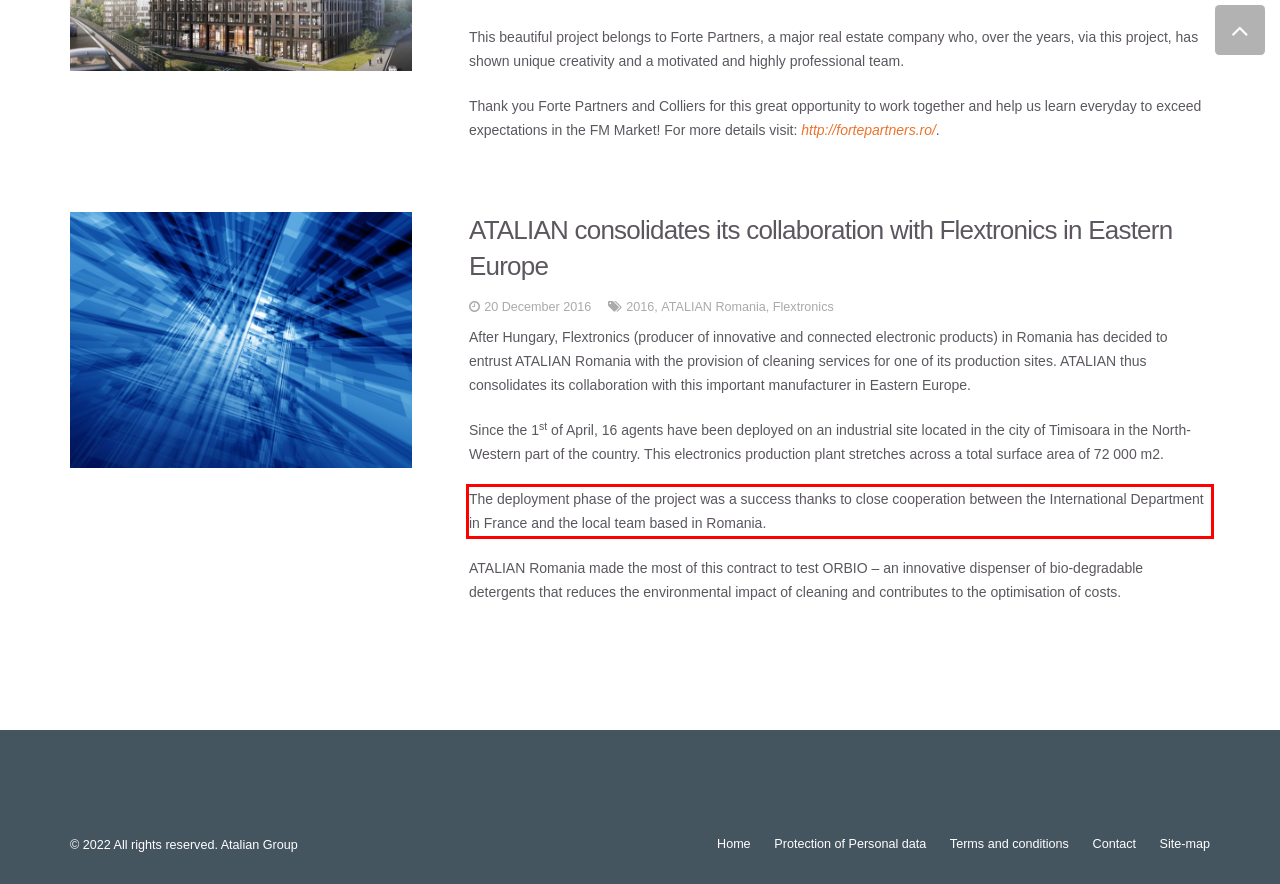Please analyze the screenshot of a webpage and extract the text content within the red bounding box using OCR.

The deployment phase of the project was a success thanks to close cooperation between the International Department in France and the local team based in Romania.